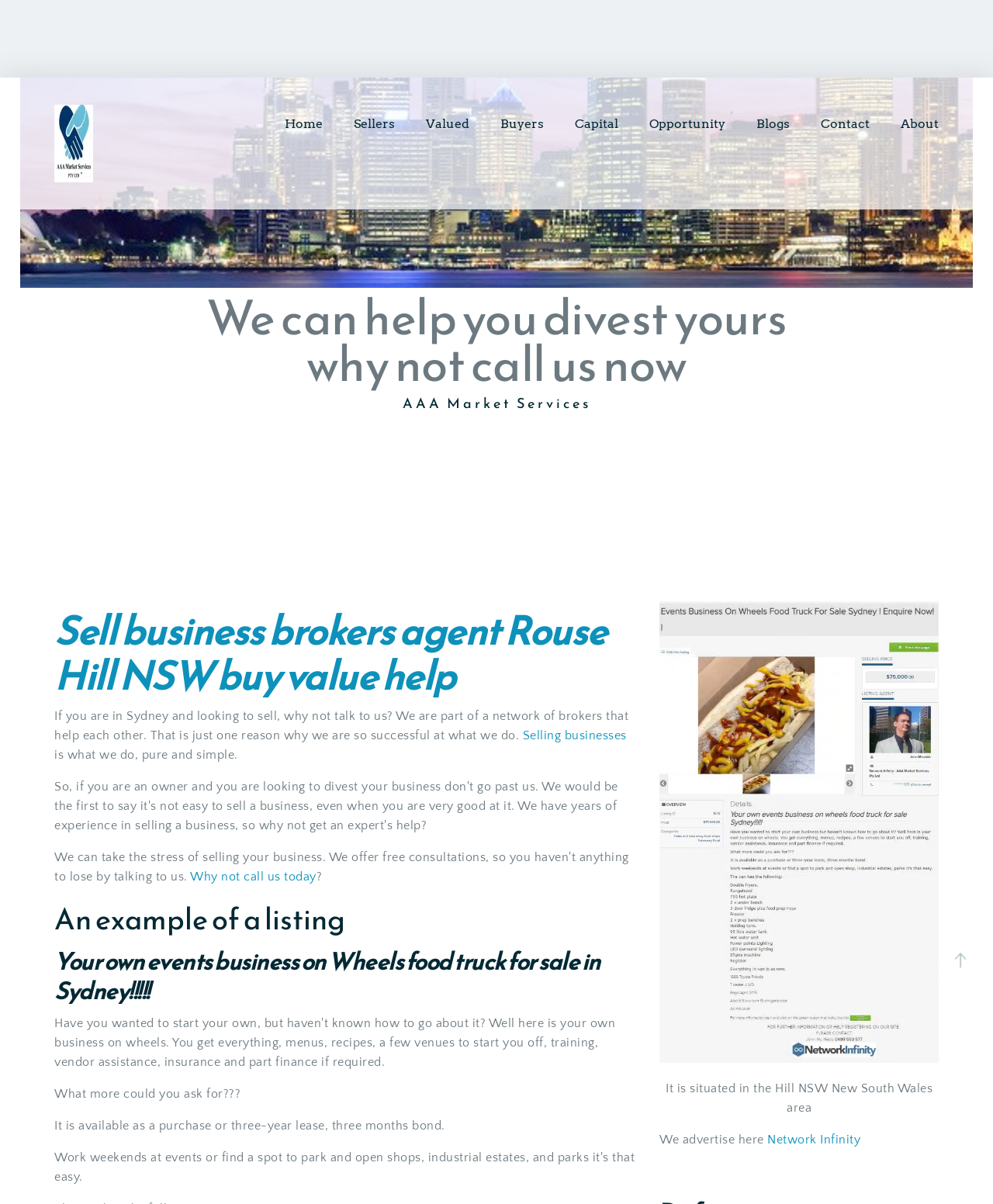Highlight the bounding box coordinates of the element you need to click to perform the following instruction: "Click on 'Home'."

[0.287, 0.093, 0.325, 0.113]